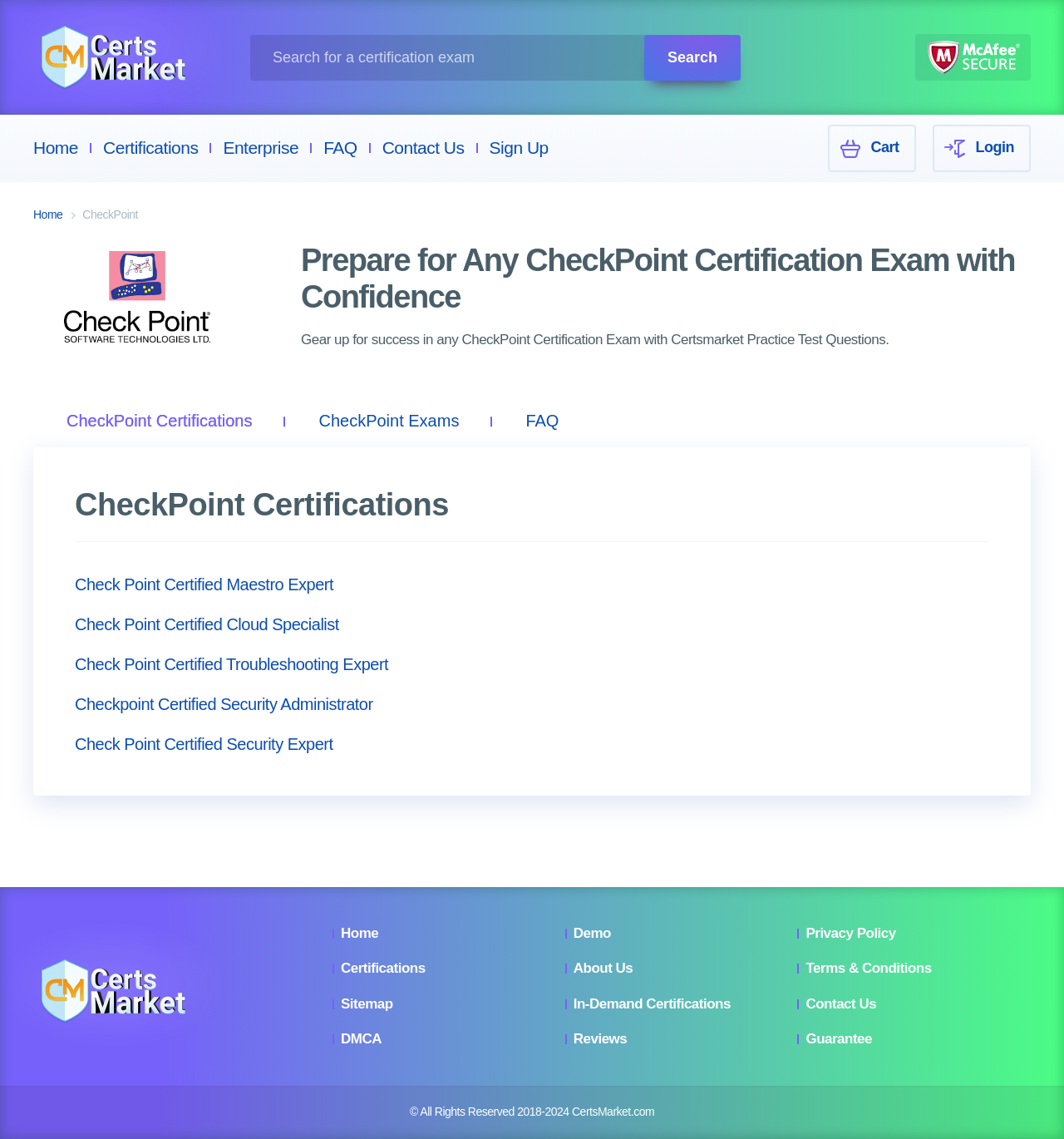Identify the bounding box coordinates for the element you need to click to achieve the following task: "Search for a certification exam". The coordinates must be four float values ranging from 0 to 1, formatted as [left, top, right, bottom].

[0.235, 0.03, 0.696, 0.07]